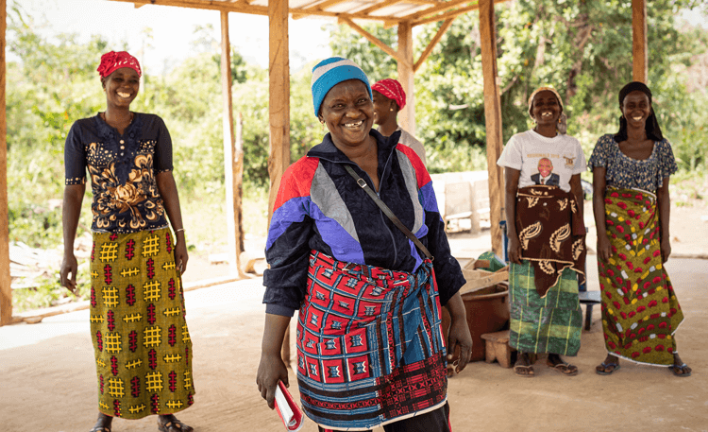Describe all the elements in the image extensively.

The image captures a vibrant moment featuring Diakete Salimata, a 48-year-old cocoa farmer, businesswoman, and mother of eight, surrounded by a group of local women. Salimata, who is at the forefront of the image wearing a colorful outfit with a blue and red jacket, a blue headscarf, and a bright smile, exemplifies the spirit of empowerment fostered through Fairtrade Africa's Women’s School of Leadership.

In this setting, the women stand in a lively and supportive atmosphere, highlighting their unity and shared purpose. They appear engaged and confident, reflecting the positive impact of their training, which has equipped them with skills in financial management and entrepreneurship. Salimata's transformation from a woman who once struggled with self-confidence to a leader guiding others in running a small cassava processing business underscores the collective growth and resilience of this group. This initiative has not only helped them generate additional income but also fostered a sense of collaboration in managing their households and agricultural endeavors. 

Together, they exemplify how women can drive change in their communities, demonstrating the newfound confidence and skills they have acquired. The lush greenery visible in the background adds a natural touch, symbolizing their connection to the land and agriculture, reinforcing the ongoing journey toward empowerment and economic independence.